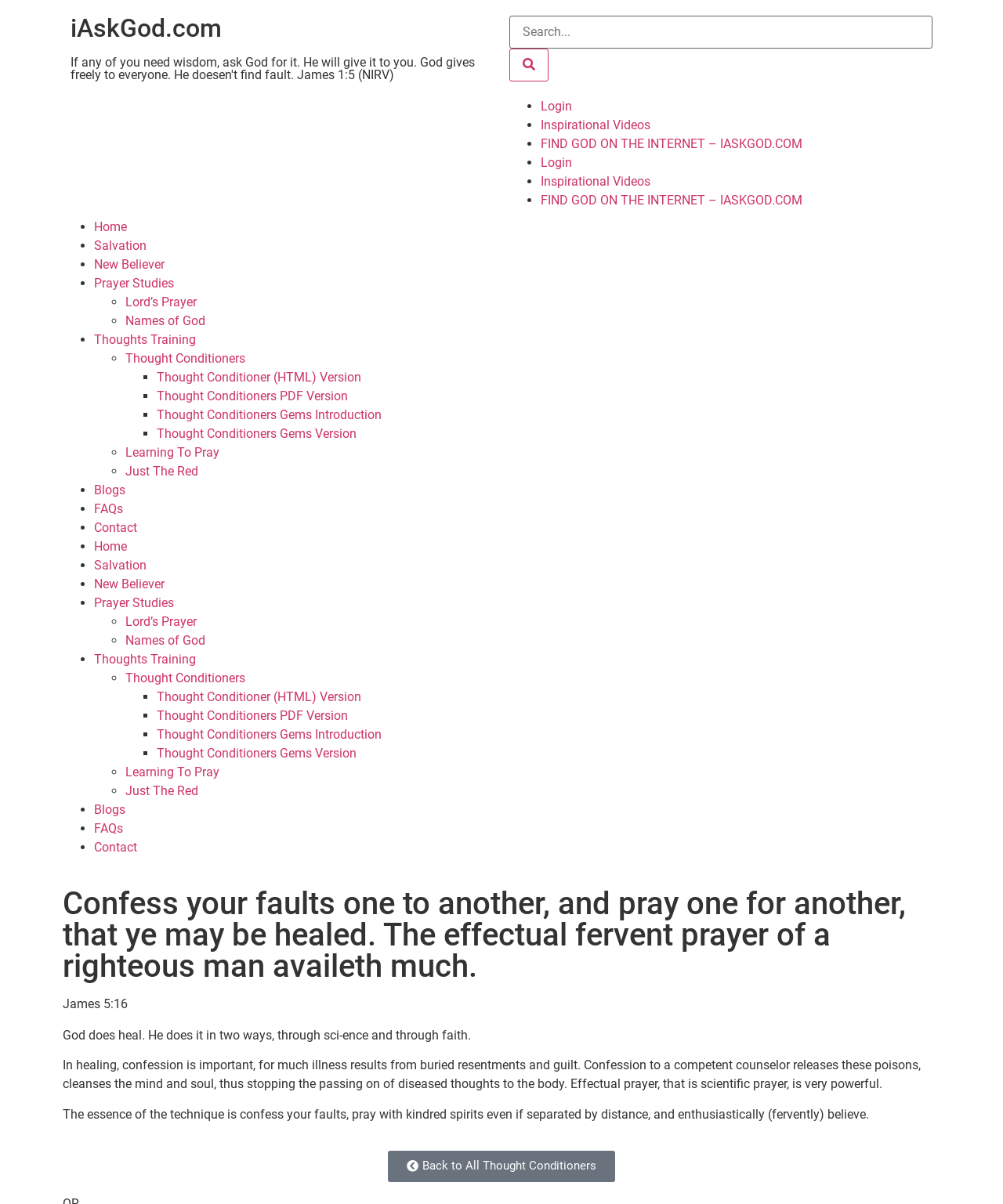Locate the UI element described by alt="Book Index" in the provided webpage screenshot. Return the bounding box coordinates in the format (top-left x, top-left y, bottom-right x, bottom-right y), ensuring all values are between 0 and 1.

None